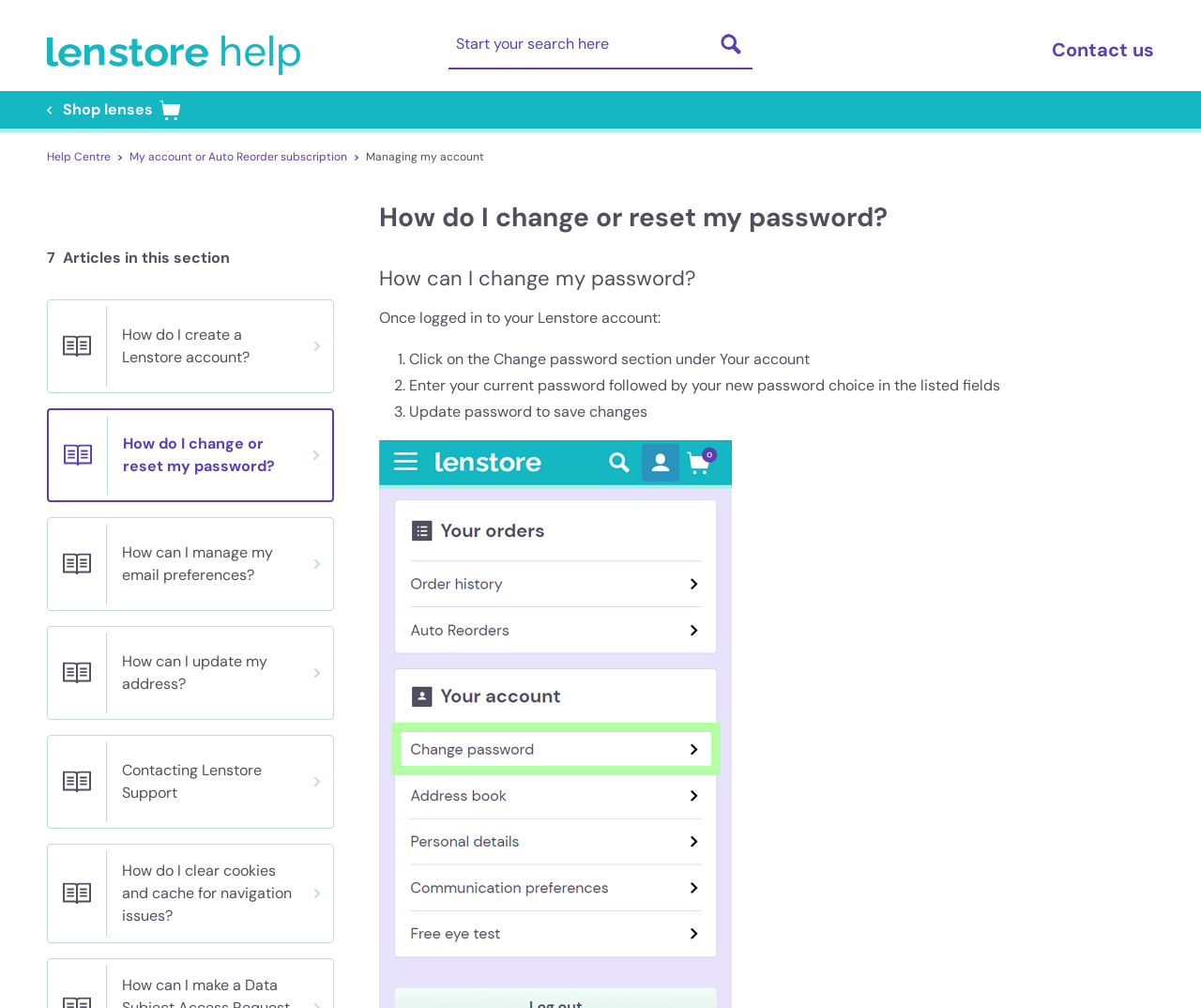Specify the bounding box coordinates of the element's region that should be clicked to achieve the following instruction: "Click on Contact us". The bounding box coordinates consist of four float numbers between 0 and 1, in the format [left, top, right, bottom].

[0.876, 0.035, 0.961, 0.063]